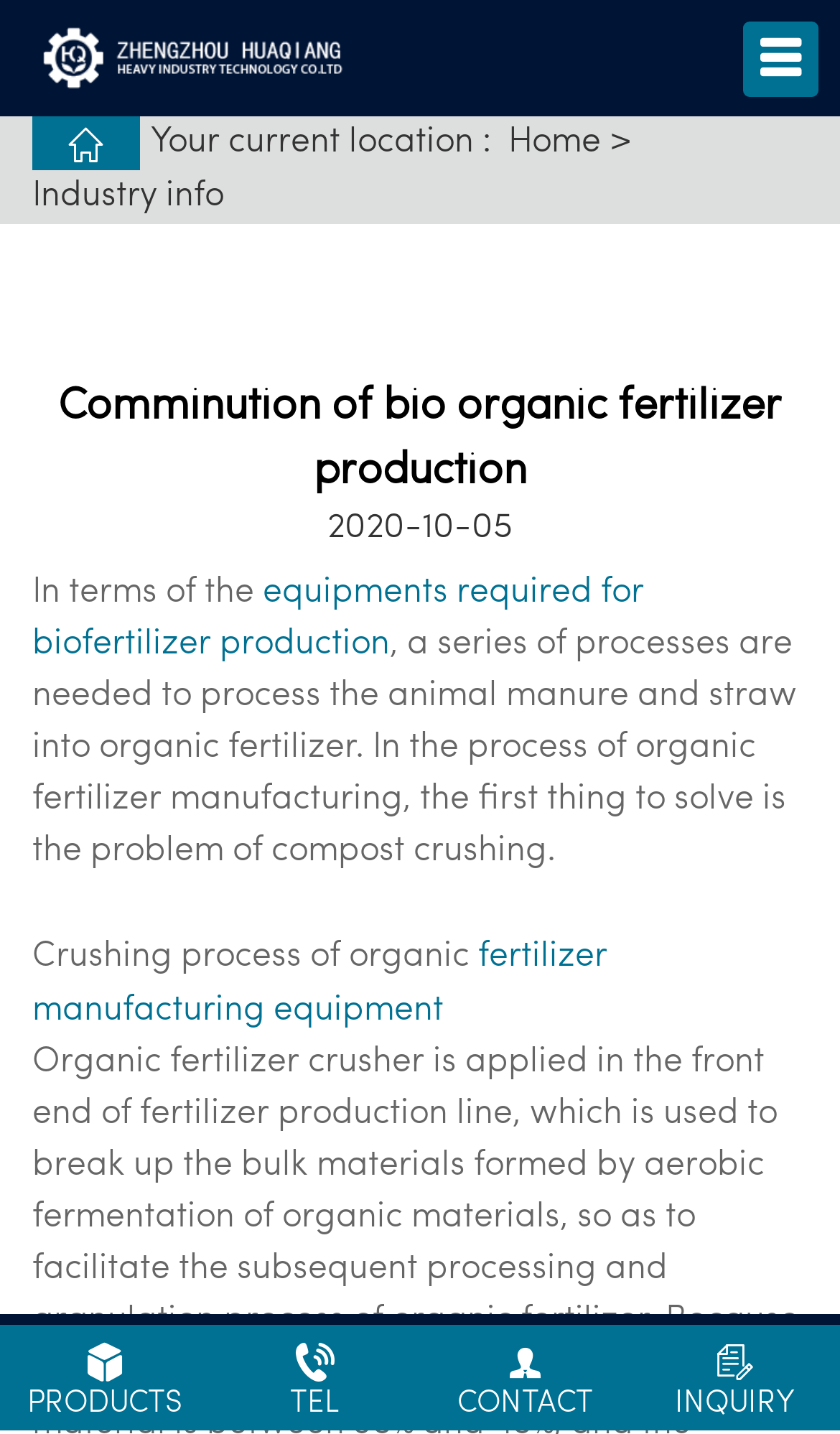Detail the various sections and features present on the webpage.

The webpage is about the process of organic fertilizer manufacturing, specifically the comminution of bio organic fertilizer production. At the top left corner, there is a logo image. Next to the logo, there is a navigation bar with links to "Home" and "Industry info". Below the navigation bar, there is a heading that displays the title of the webpage.

On the top right side, there is a breadcrumb trail showing the current location, with links to "Home" and "Industry info". Below the breadcrumb trail, there is a heading that displays the title of the webpage again.

The main content of the webpage starts with a paragraph of text that explains the process of organic fertilizer manufacturing, mentioning that a series of processes are needed to process animal manure and straw into organic fertilizer. Below this paragraph, there is a heading that highlights the crushing process of organic fertilizer manufacturing equipment.

At the bottom of the webpage, there is a navigation menu with four links: "PRODUCTS", "TEL", "CONTACT", and "INQUIRY". Each link has a corresponding heading with an icon.